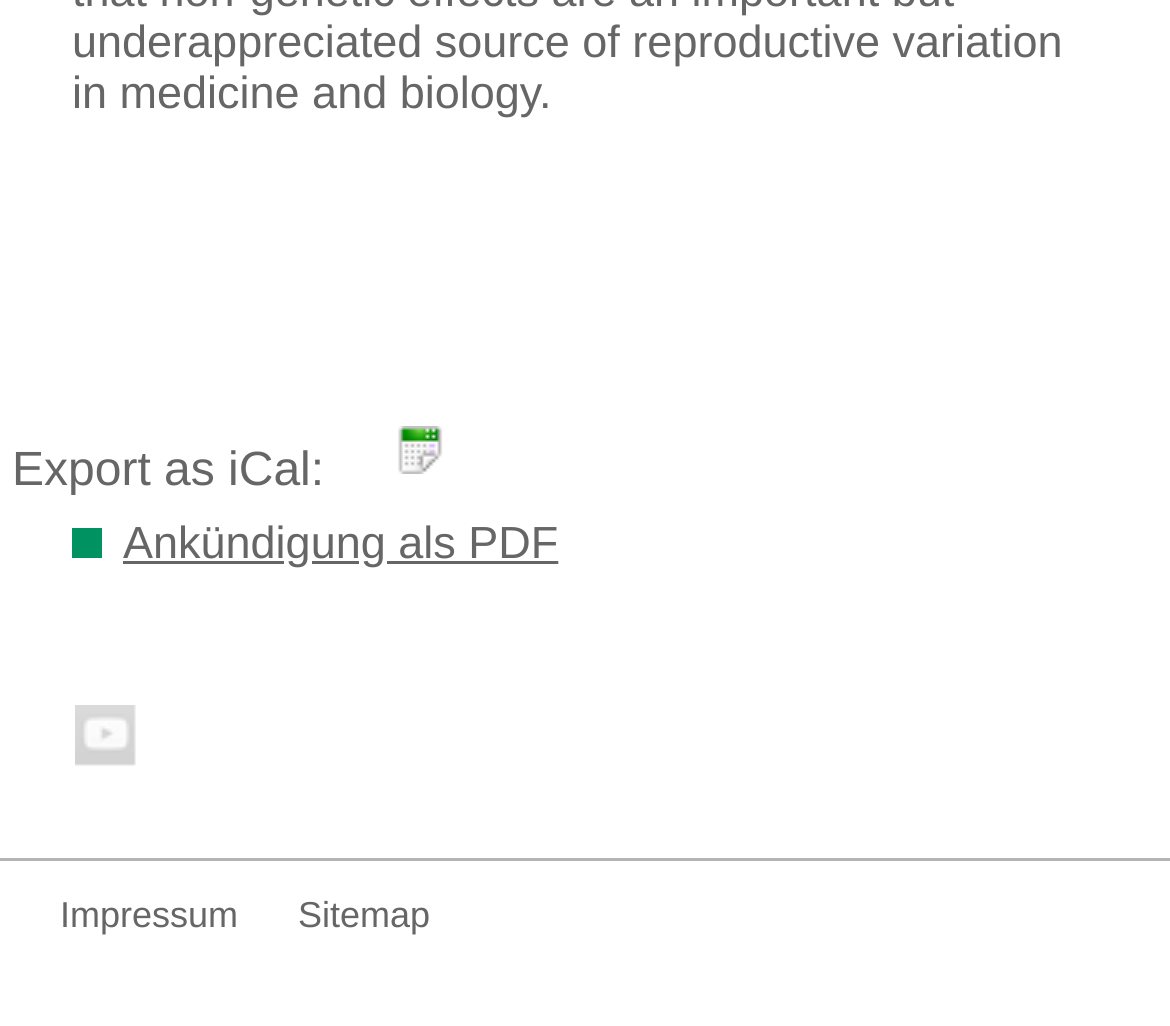How many links are present in the footer section?
Analyze the image and deliver a detailed answer to the question.

I identified the footer section by looking at the bounding box coordinates of the elements, and found three links: 'Youtube-Kanal', 'Impressum', and 'Sitemap'.